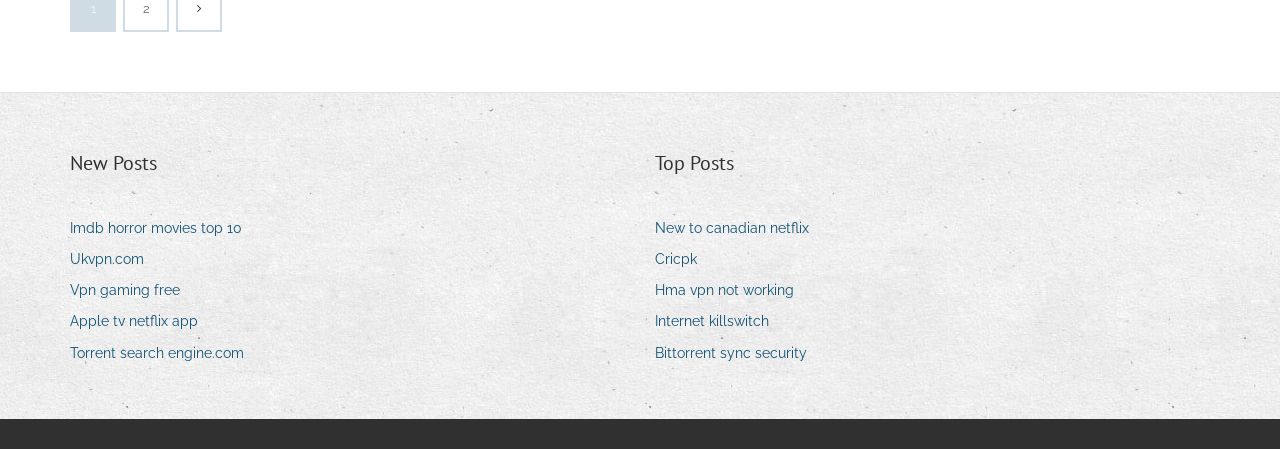What is the category of the post 'Imdb horror movies top 10'?
Please provide a single word or phrase as the answer based on the screenshot.

New Posts